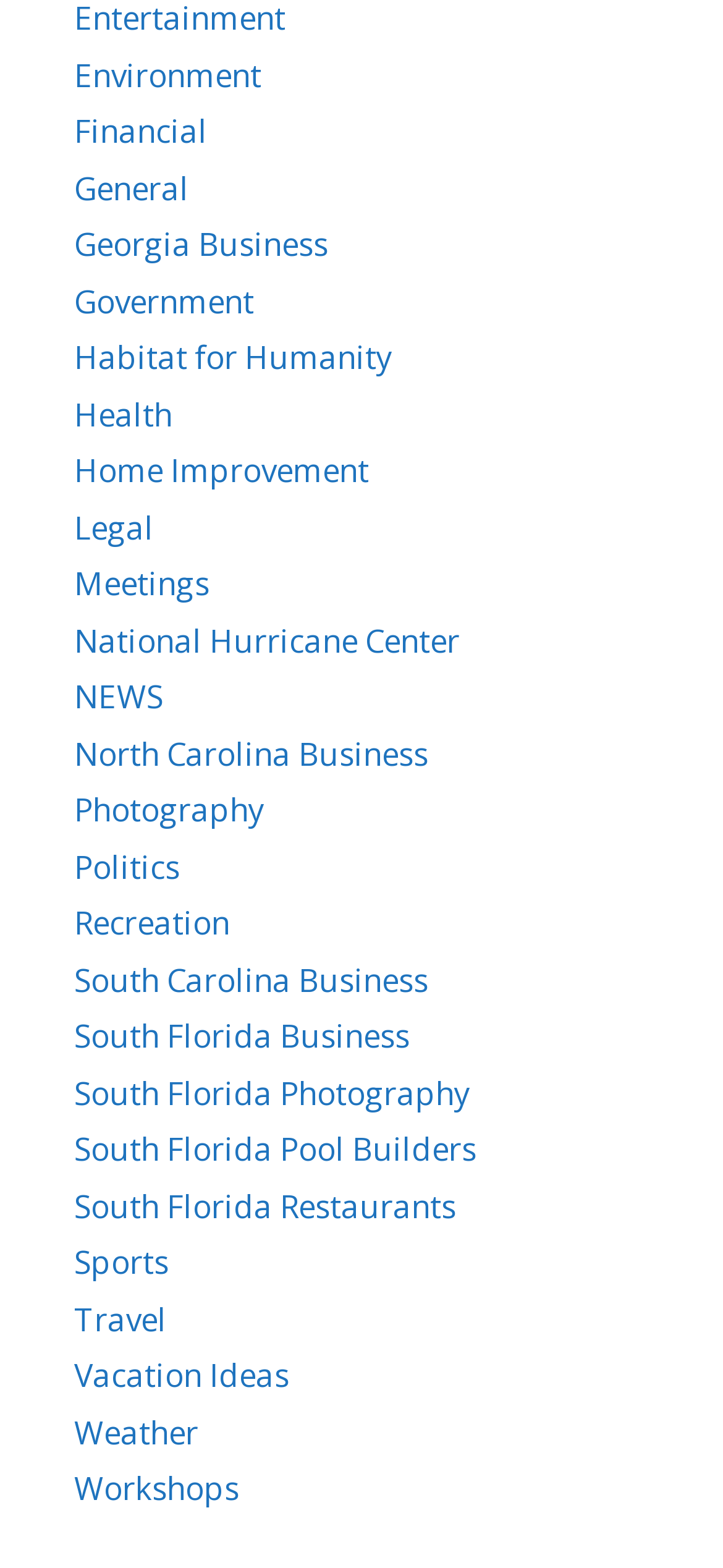Answer the following inquiry with a single word or phrase:
How many categories are related to South Florida?

3